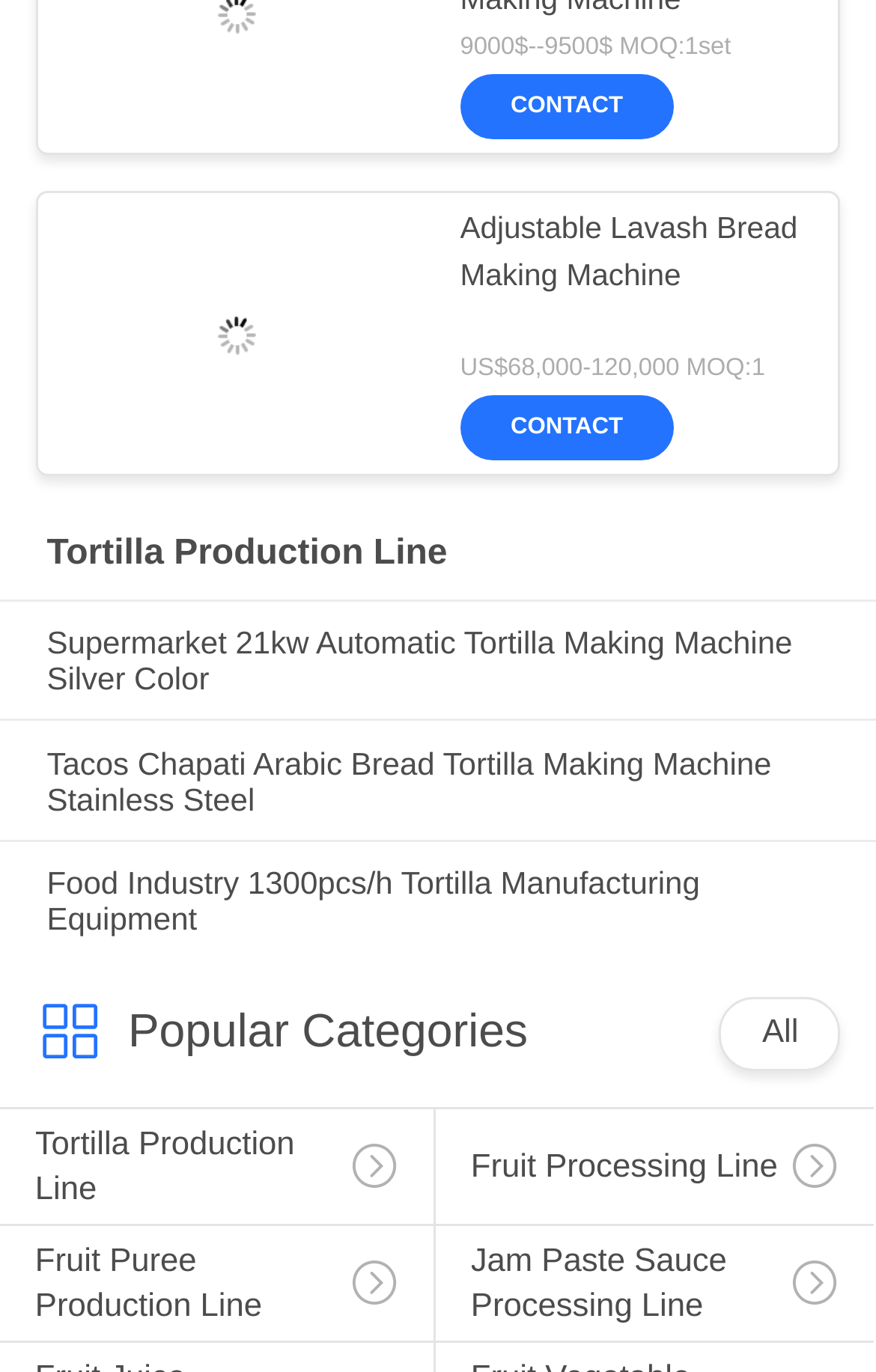What is the text of the second link from the top?
Using the picture, provide a one-word or short phrase answer.

CONTACT